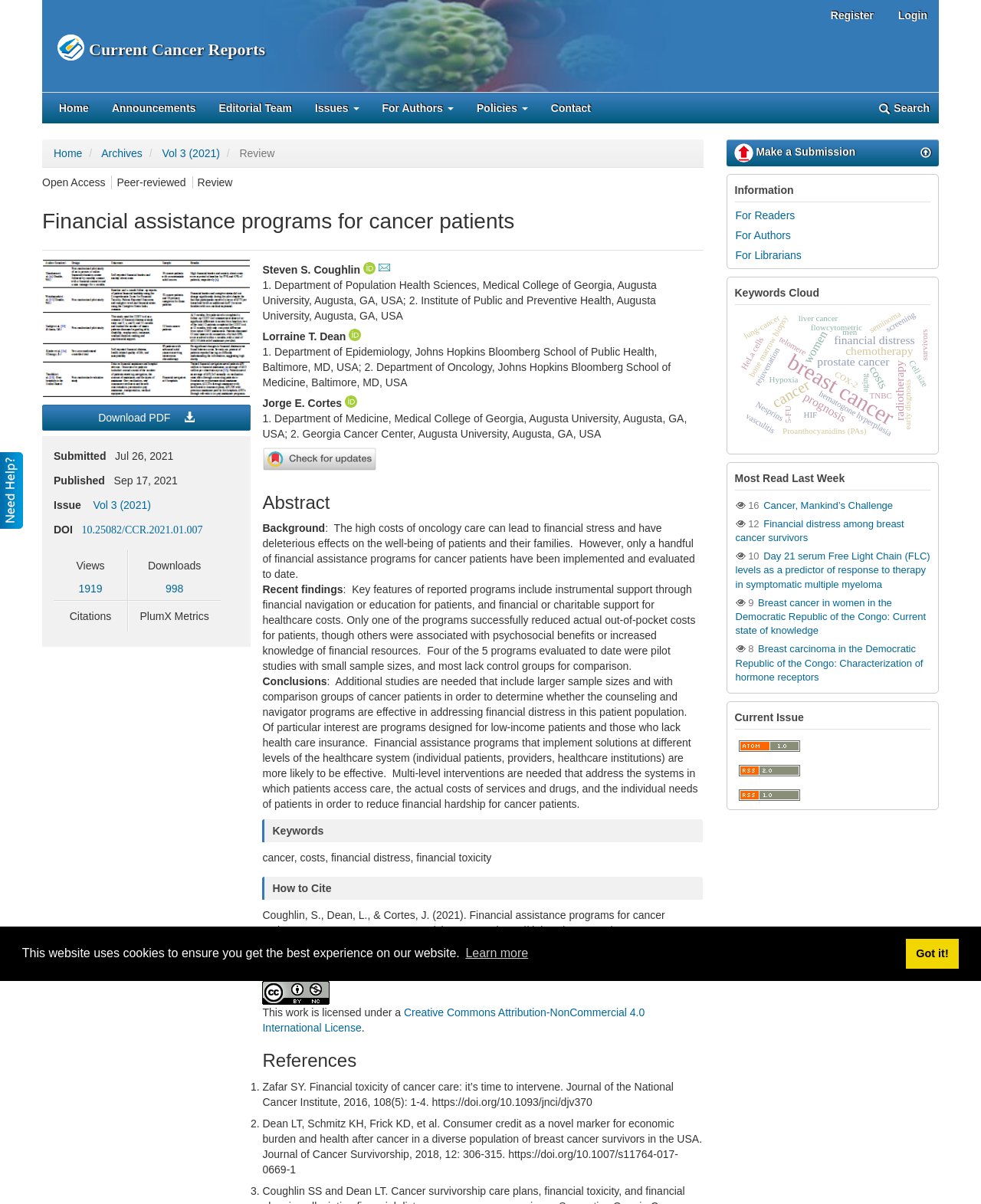Could you highlight the region that needs to be clicked to execute the instruction: "View resources by Chris Wright"?

None